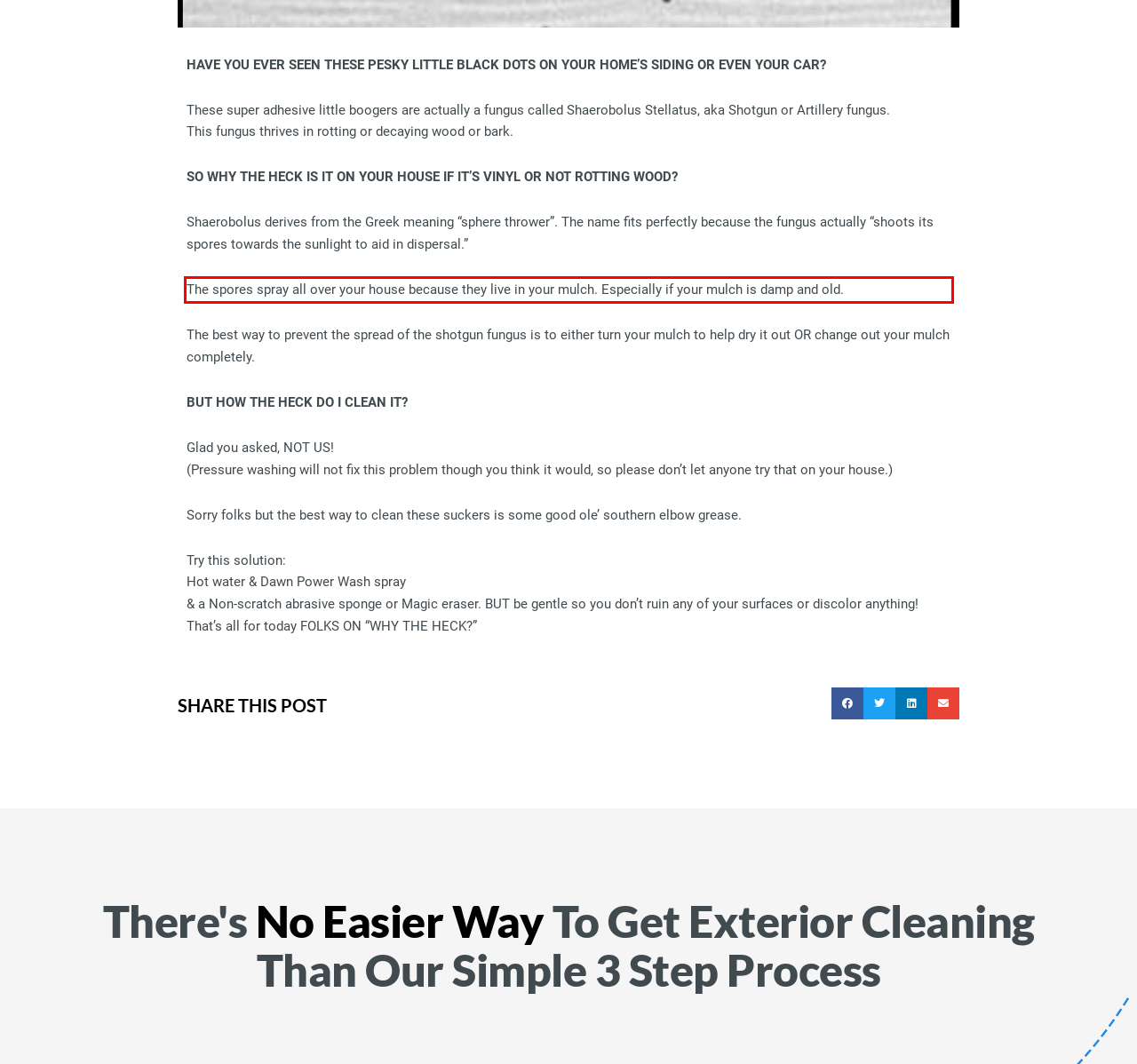Using the provided screenshot of a webpage, recognize the text inside the red rectangle bounding box by performing OCR.

The spores spray all over your house because they live in your mulch. Especially if your mulch is damp and old.